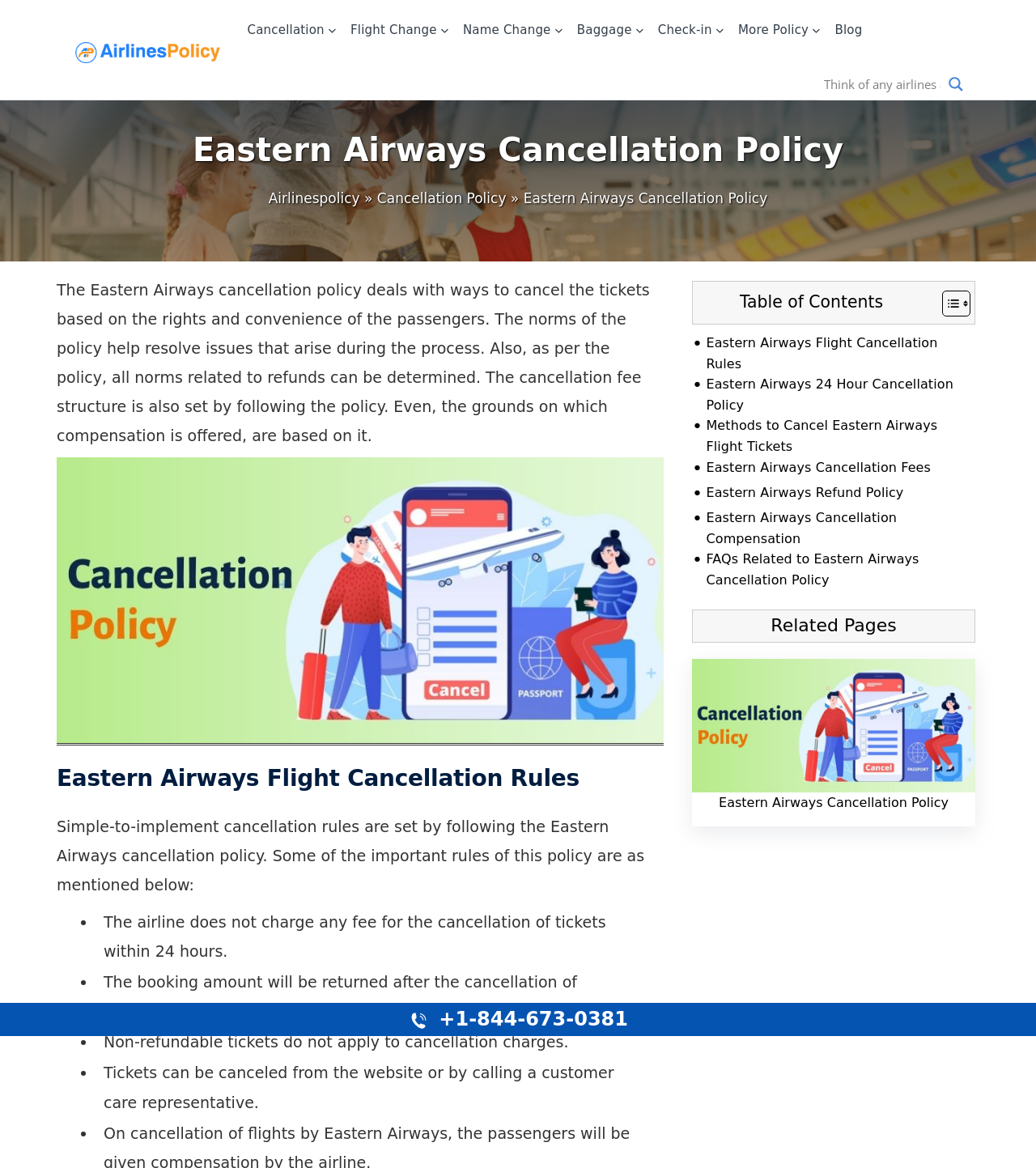Identify and extract the main heading of the webpage.

Eastern Airways Cancellation Policy